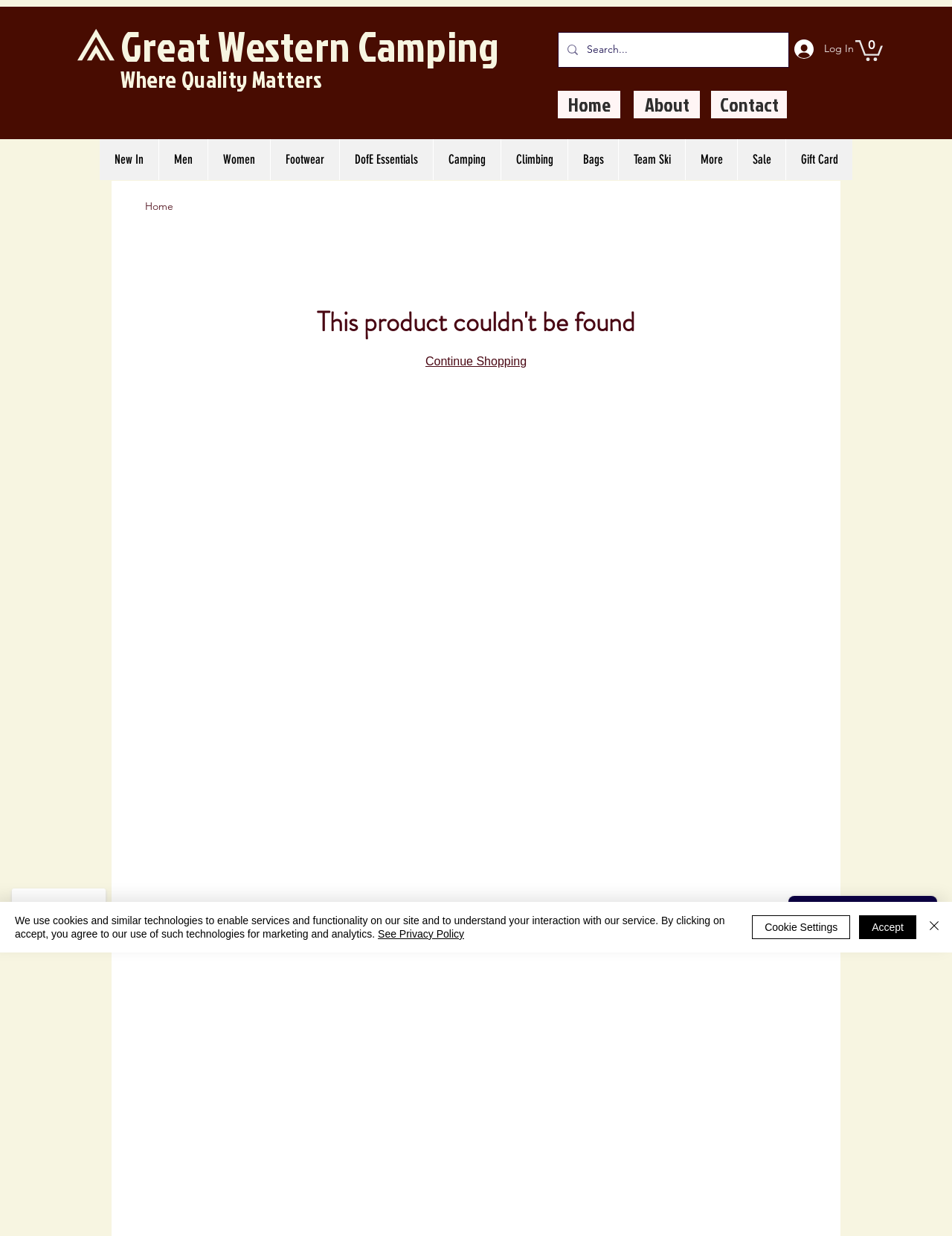Can you identify the bounding box coordinates of the clickable region needed to carry out this instruction: 'Explore camping gear'? The coordinates should be four float numbers within the range of 0 to 1, stated as [left, top, right, bottom].

[0.455, 0.113, 0.526, 0.146]